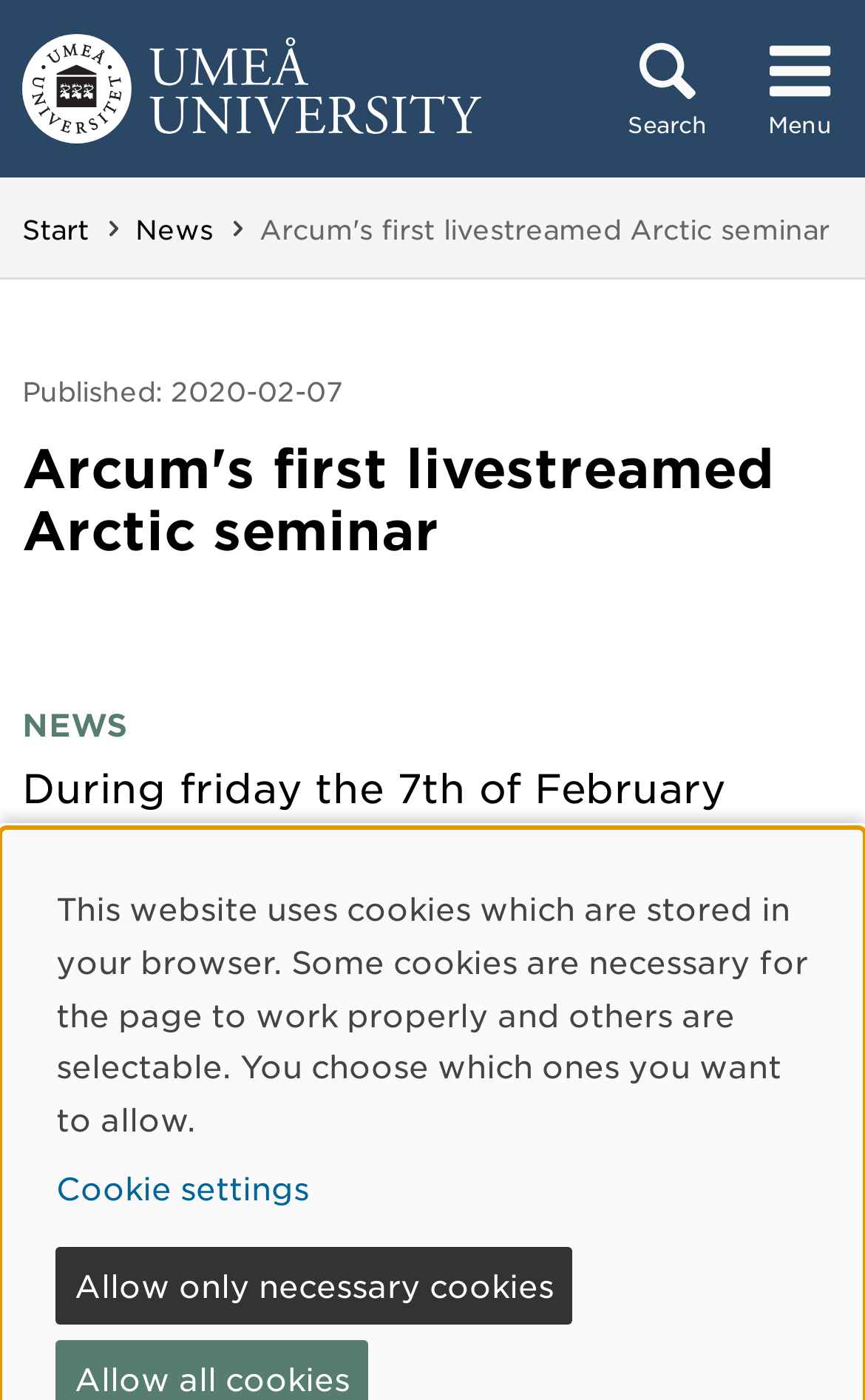Identify the bounding box coordinates of the part that should be clicked to carry out this instruction: "Go to Umeå University".

[0.026, 0.016, 0.558, 0.111]